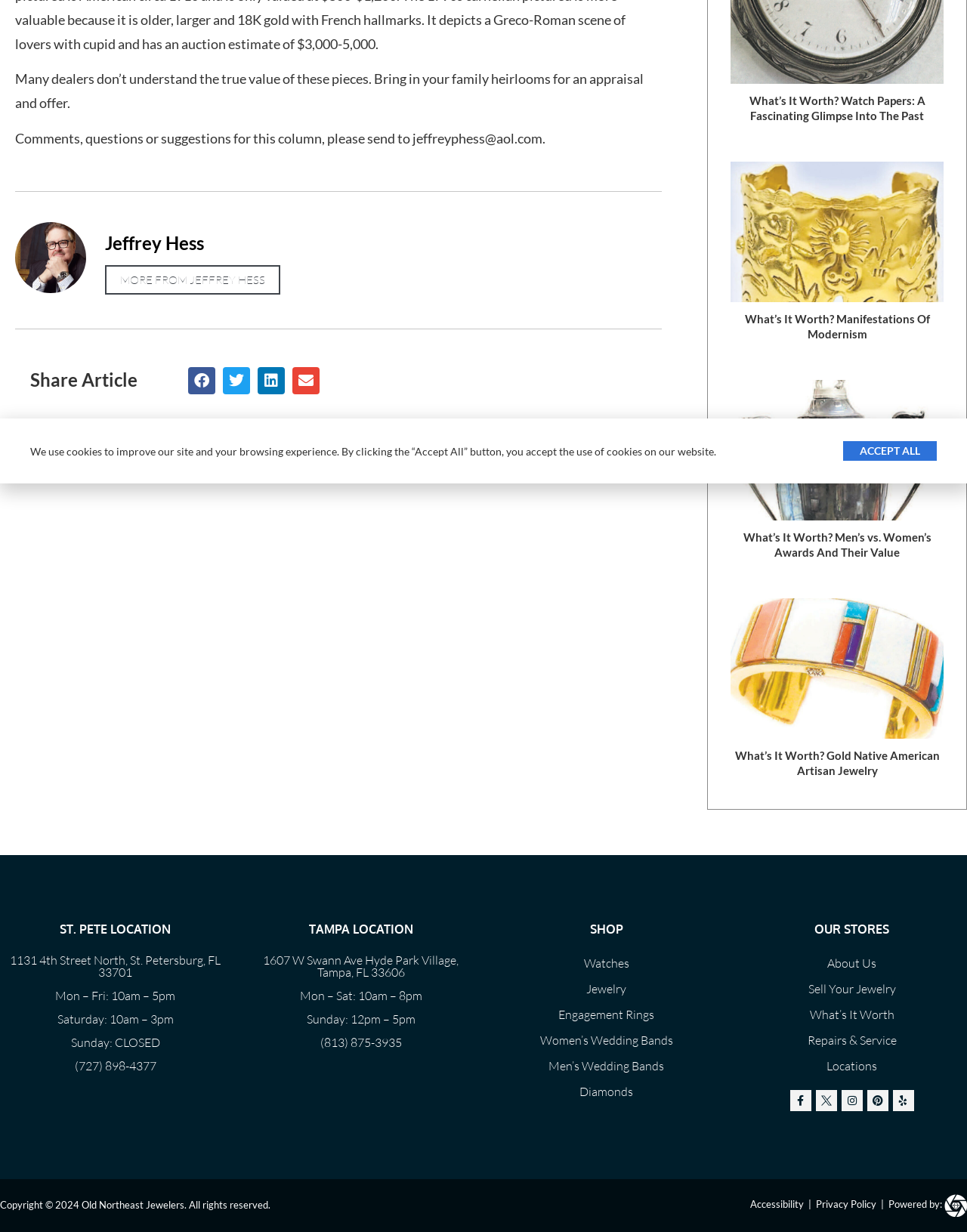Determine the bounding box for the UI element described here: "Women’s Wedding Bands".

[0.558, 0.834, 0.696, 0.855]